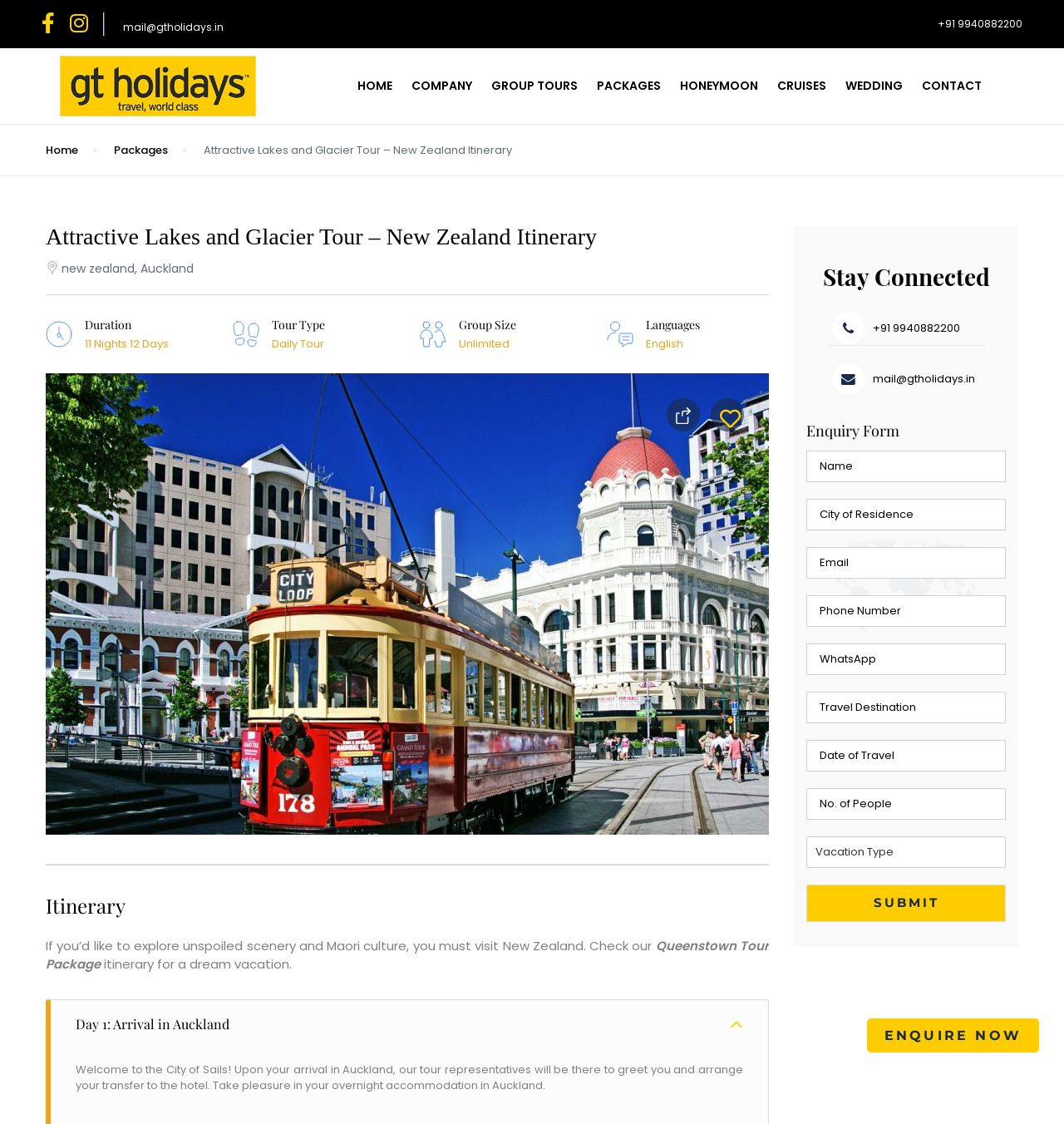Pinpoint the bounding box coordinates of the clickable element needed to complete the instruction: "Fill in the 'Name' field". The coordinates should be provided as four float numbers between 0 and 1: [left, top, right, bottom].

[0.758, 0.401, 0.945, 0.429]